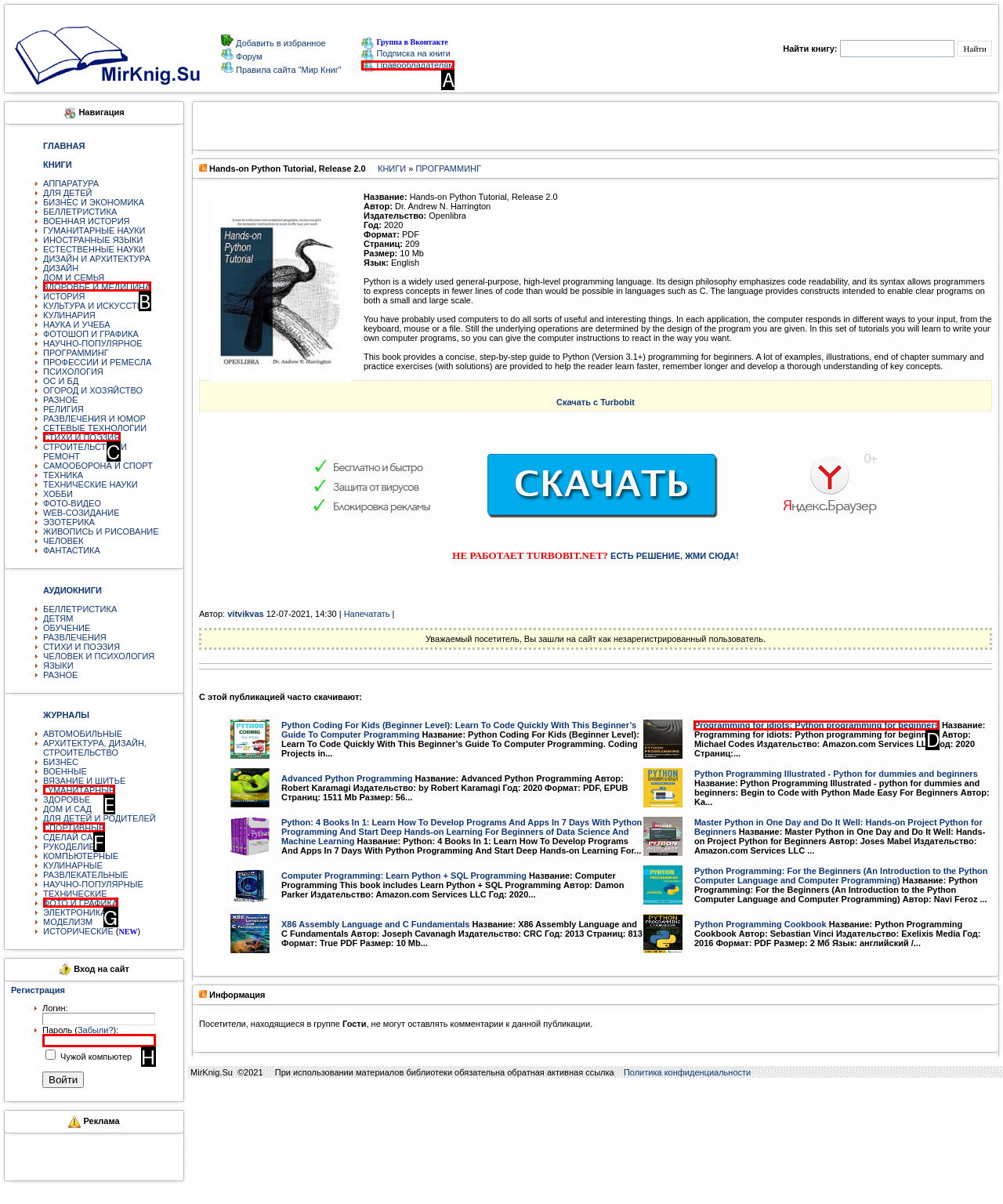Choose the HTML element that best fits the given description: ЗДОРОВЬЕ И МЕДИЦИНА. Answer by stating the letter of the option.

B